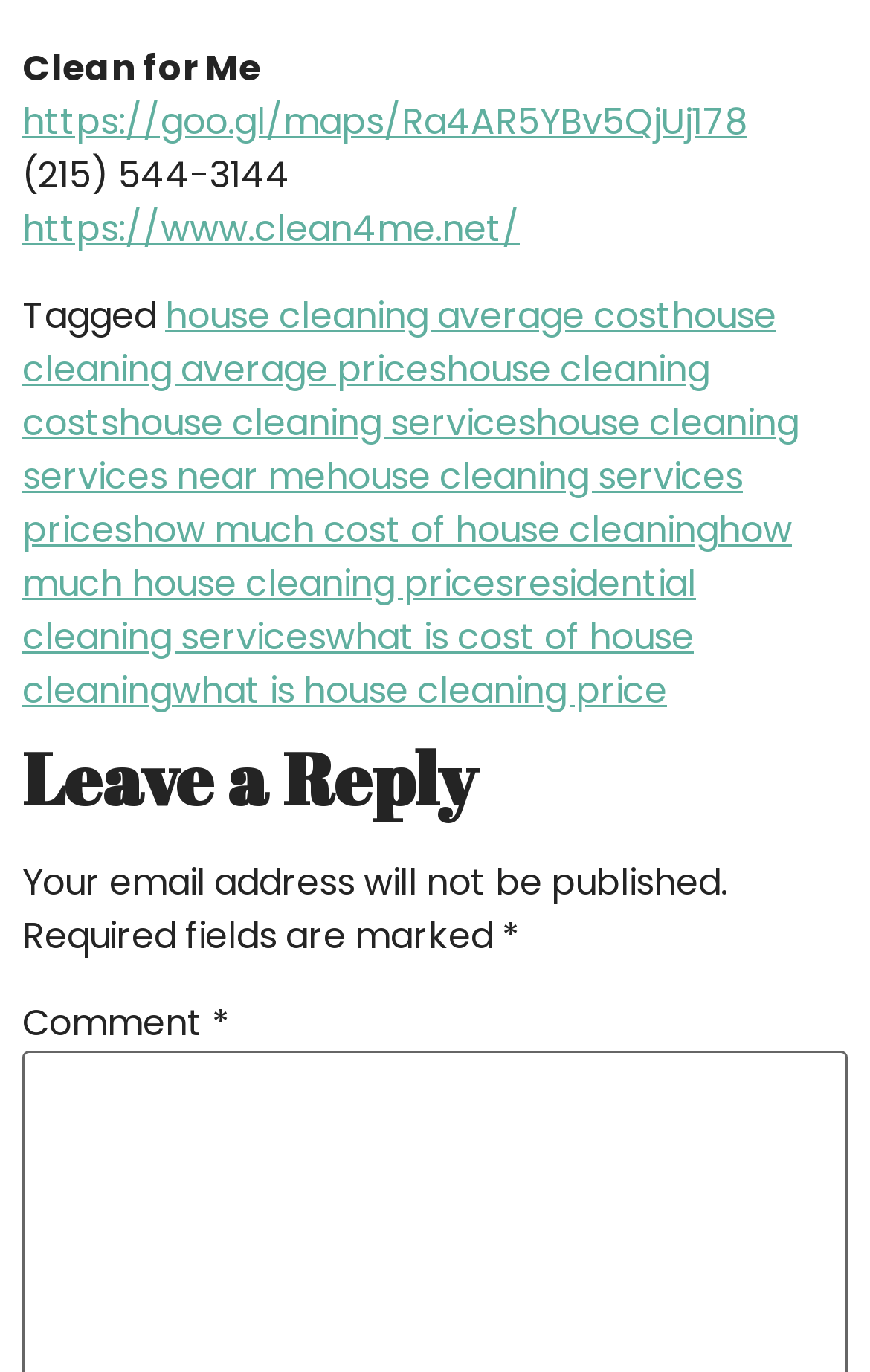Provide a single word or phrase answer to the question: 
What is the purpose of the webpage?

House cleaning services